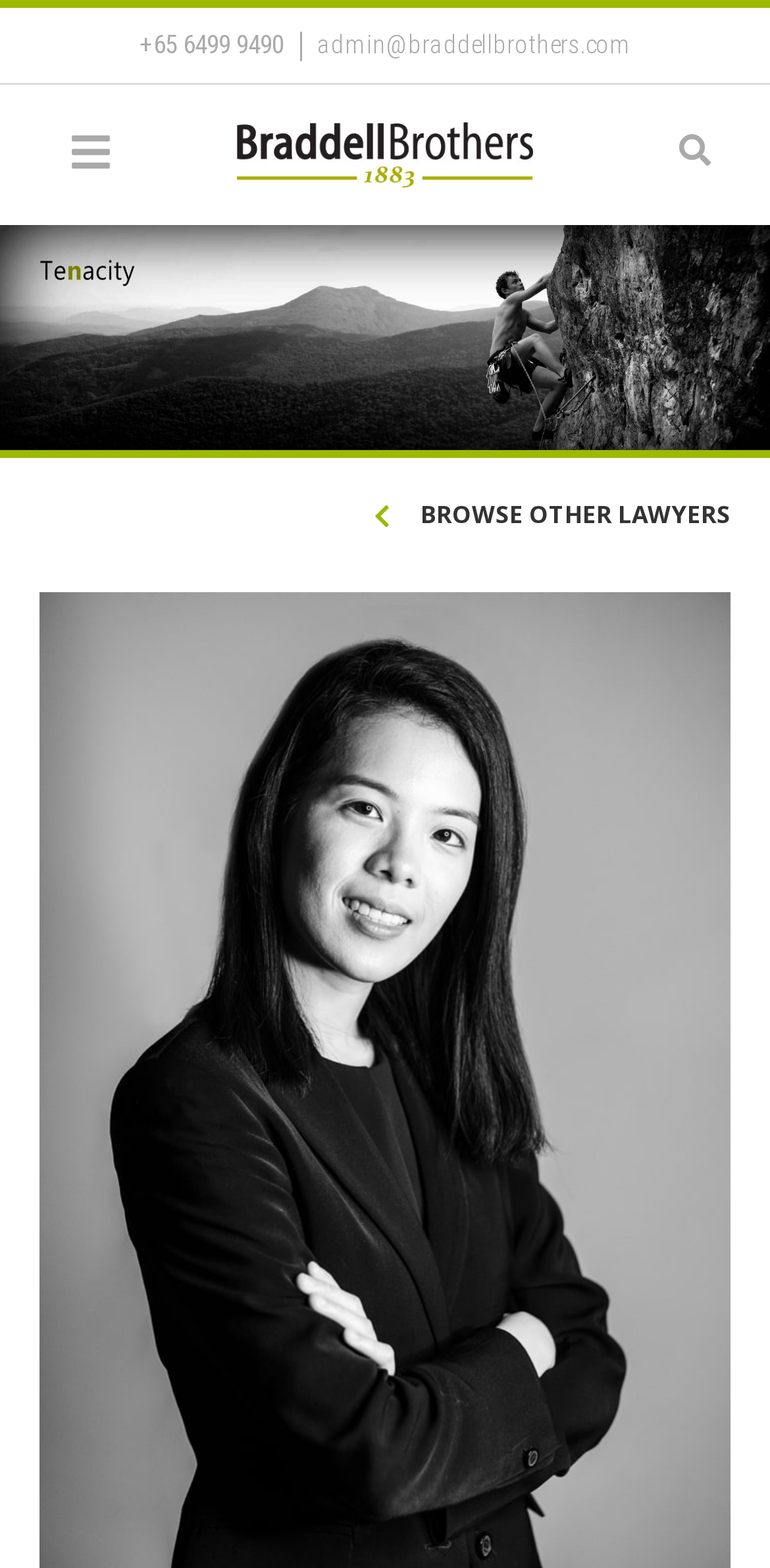What is the purpose of the carousel at the top of the webpage?
Please provide a comprehensive answer based on the details in the screenshot.

The carousel is described as having 'Arrow Left & Right' for horizontal scrolling, indicating that it is used to navigate through a series of slides or images.